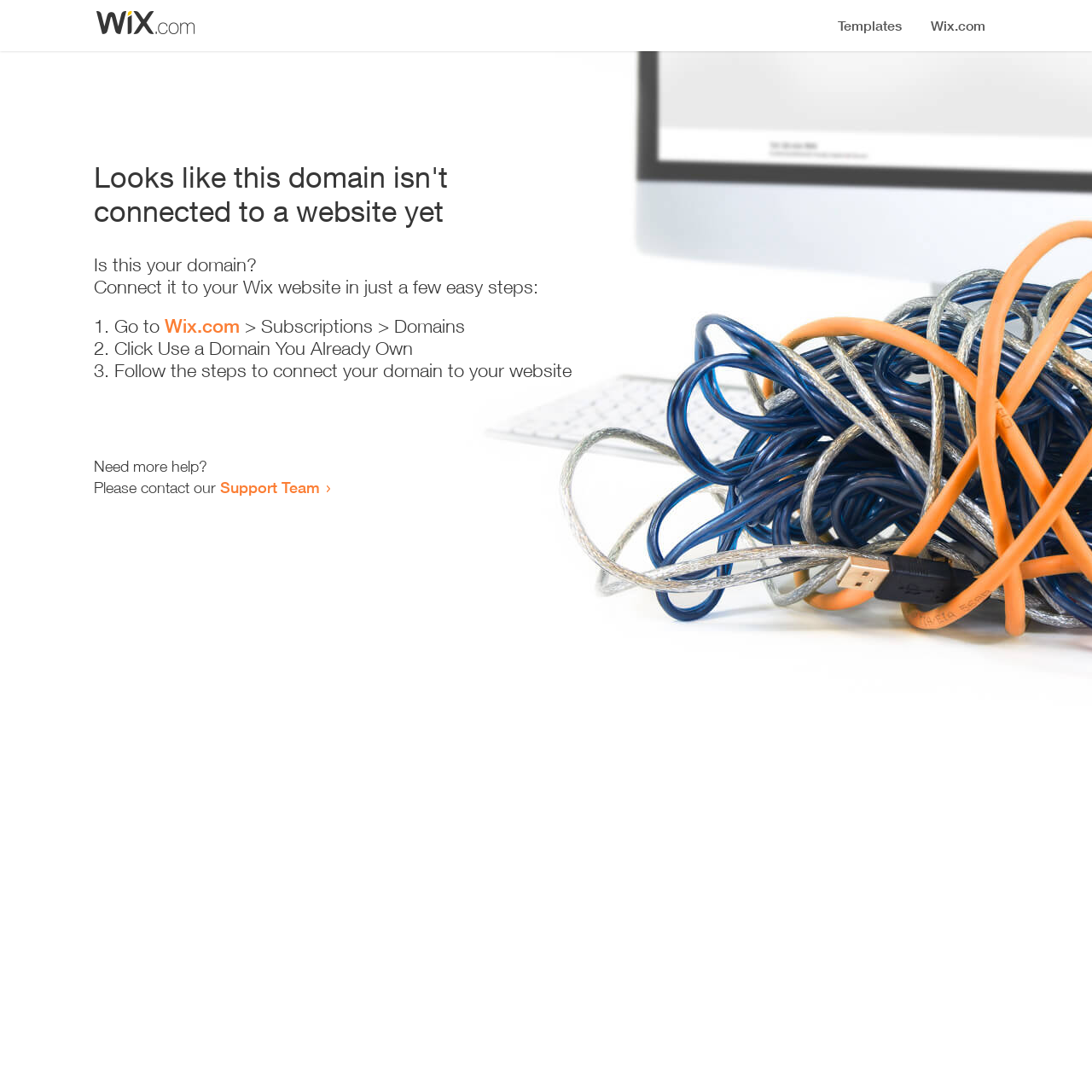Given the following UI element description: "Support Team", find the bounding box coordinates in the webpage screenshot.

[0.202, 0.438, 0.293, 0.455]